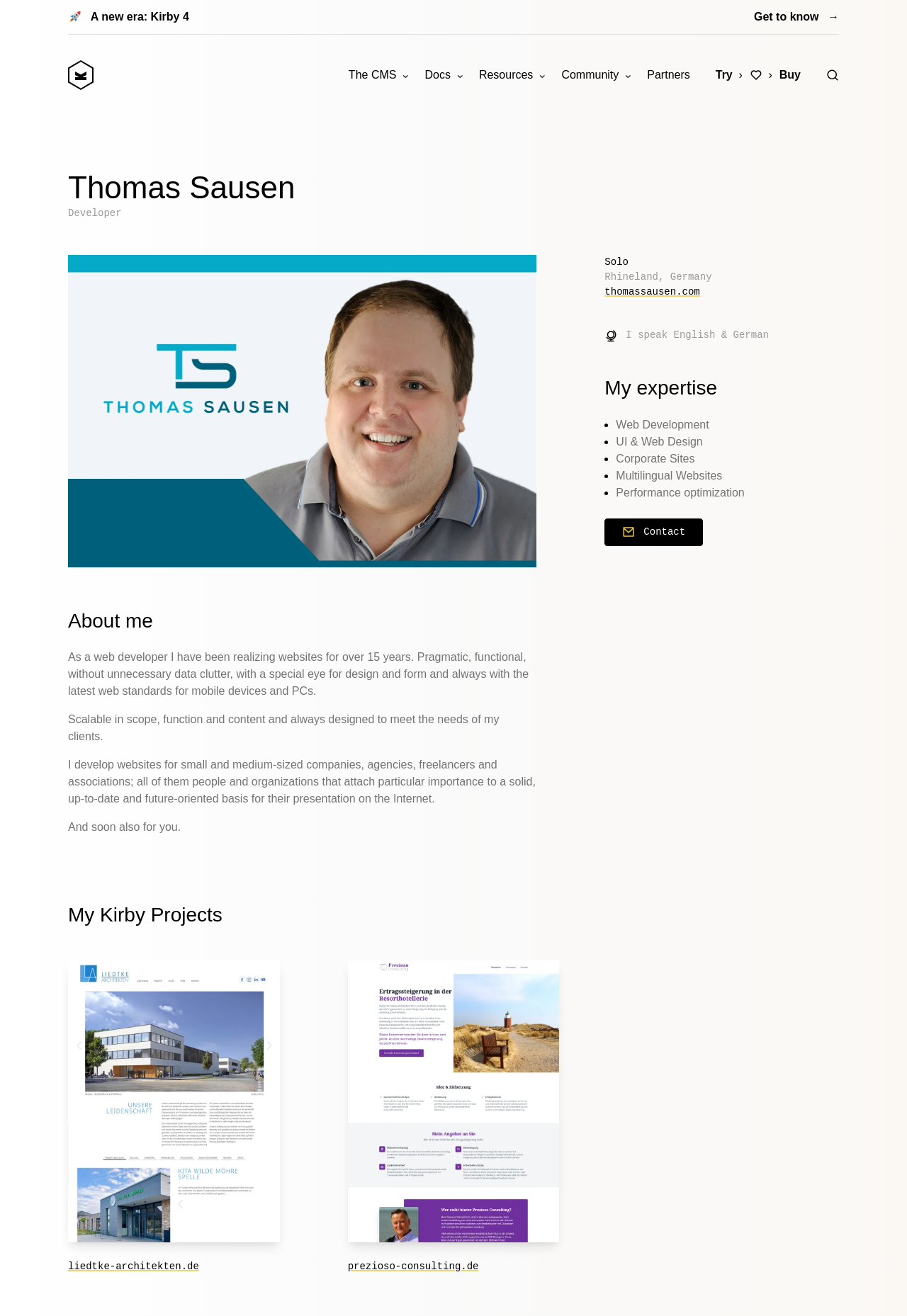Locate the bounding box coordinates of the element that should be clicked to execute the following instruction: "View the 'liedtke-architekten.de' project".

[0.075, 0.73, 0.308, 0.968]